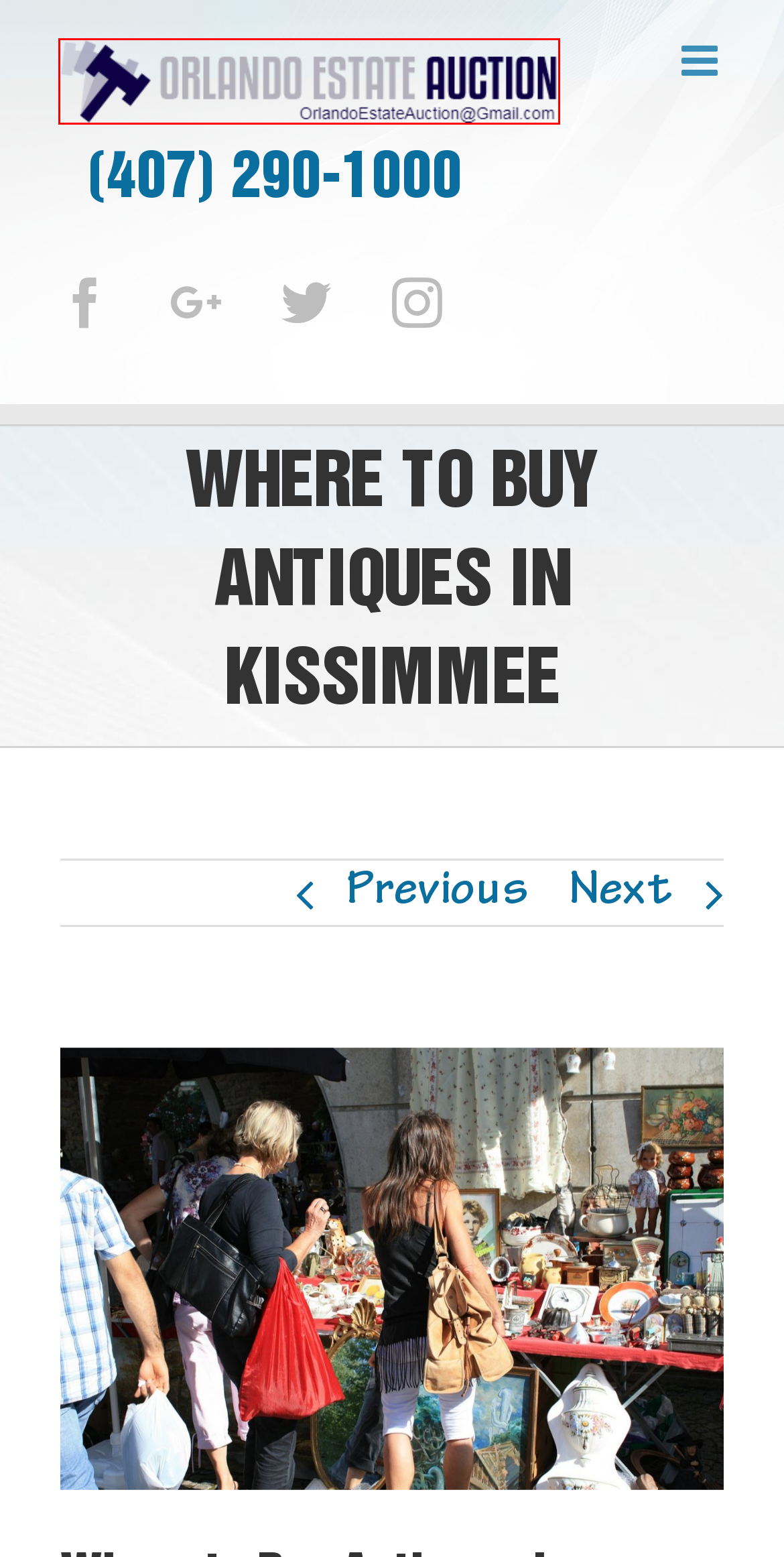You have a screenshot of a webpage with a red rectangle bounding box around a UI element. Choose the best description that matches the new page after clicking the element within the bounding box. The candidate descriptions are:
A. Contact Orlando Estate Auction – Orlando Estate Auction
B. Jason Zeek, Author at Orlando Estate Auction
C. selling valuables – Orlando Estate Auction
D. estate sales – Orlando Estate Auction
E. Why Use Consignment Services in Orlando? – Orlando Estate Auction
F. Orlando Estate Auction & Estate Liquidation – Orlando Estate Auction
G. Your Guide for Selling Jewelry – Orlando Estate Auction
H. vintage – Orlando Estate Auction

F